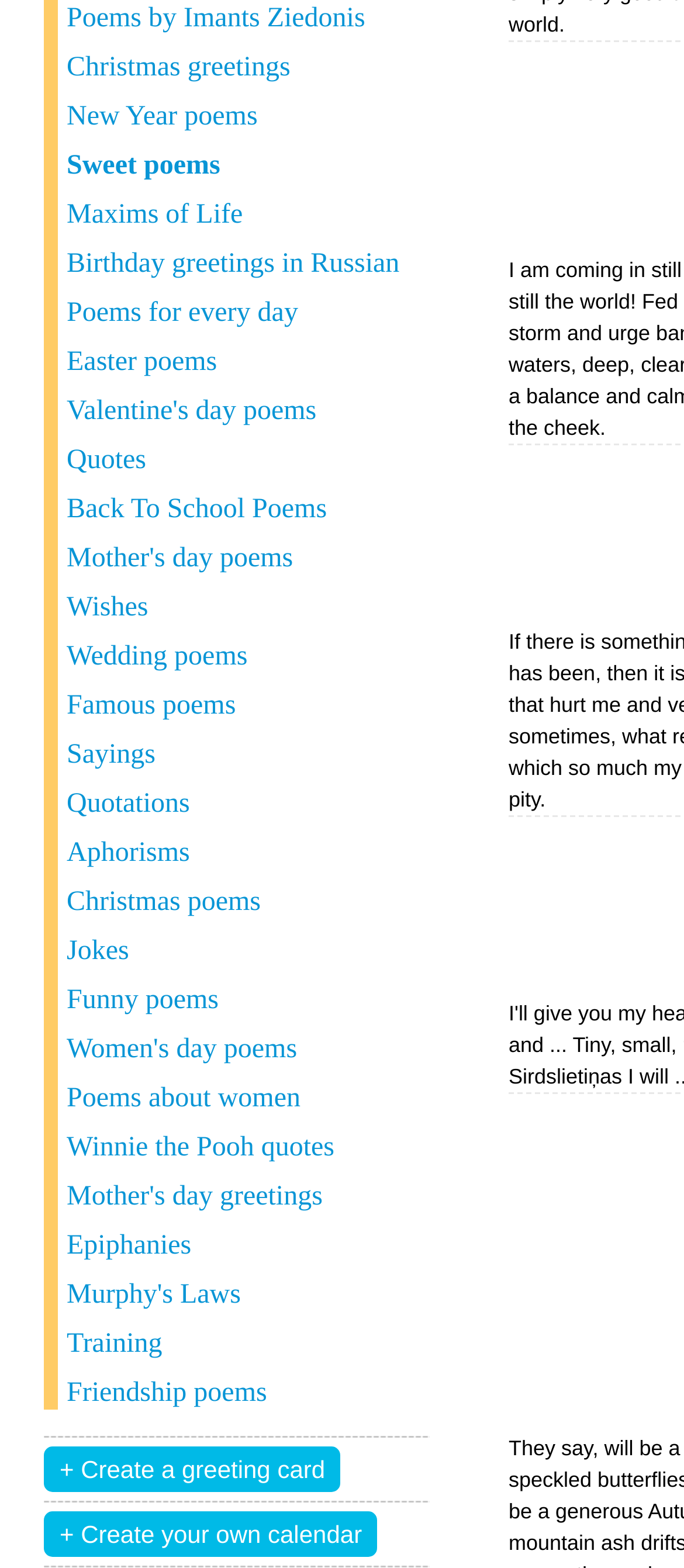Based on the element description: "PAPML Exp 5", identify the bounding box coordinates for this UI element. The coordinates must be four float numbers between 0 and 1, listed as [left, top, right, bottom].

None